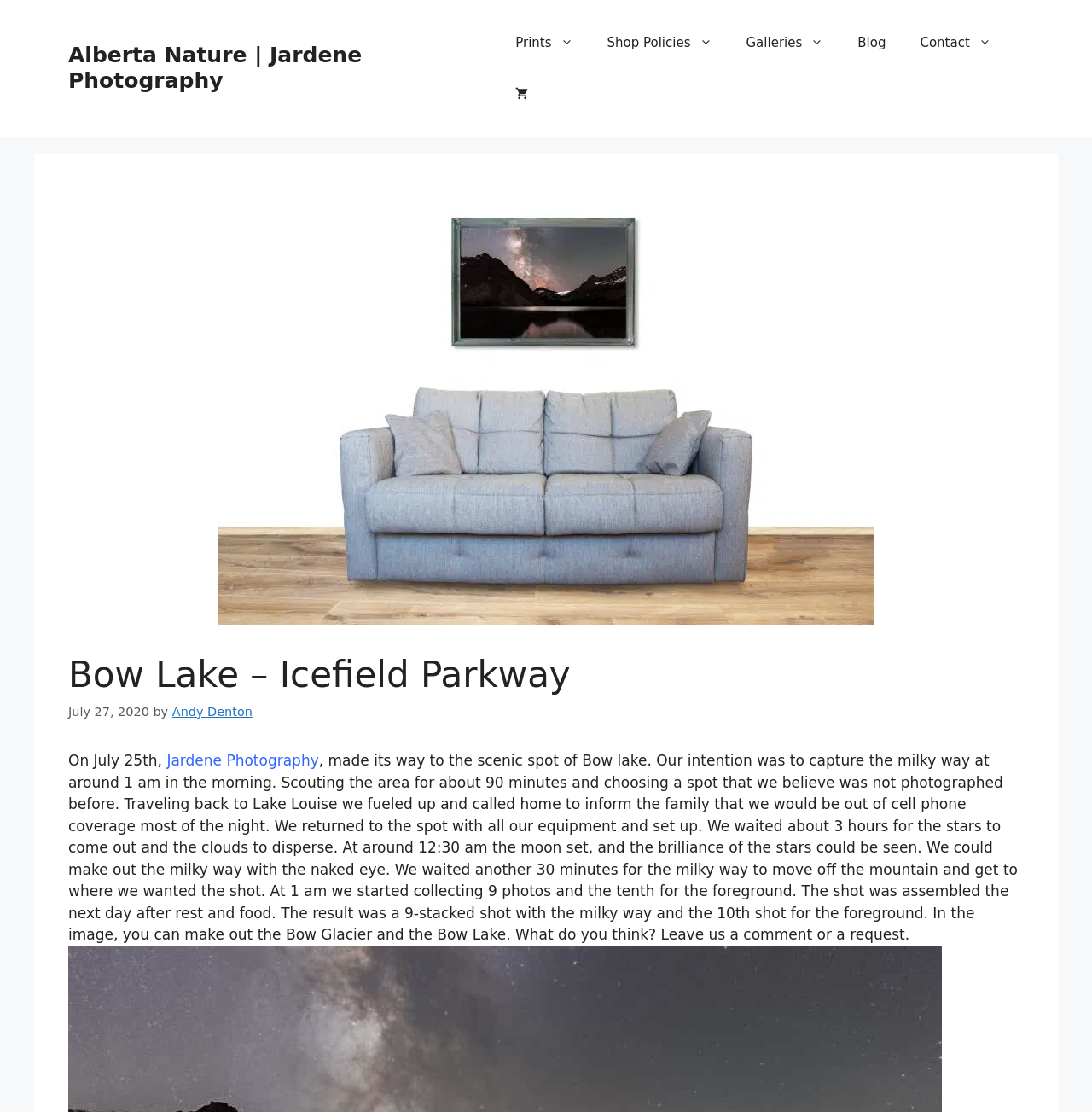Answer succinctly with a single word or phrase:
What was the photographer's intention?

To capture the milky way